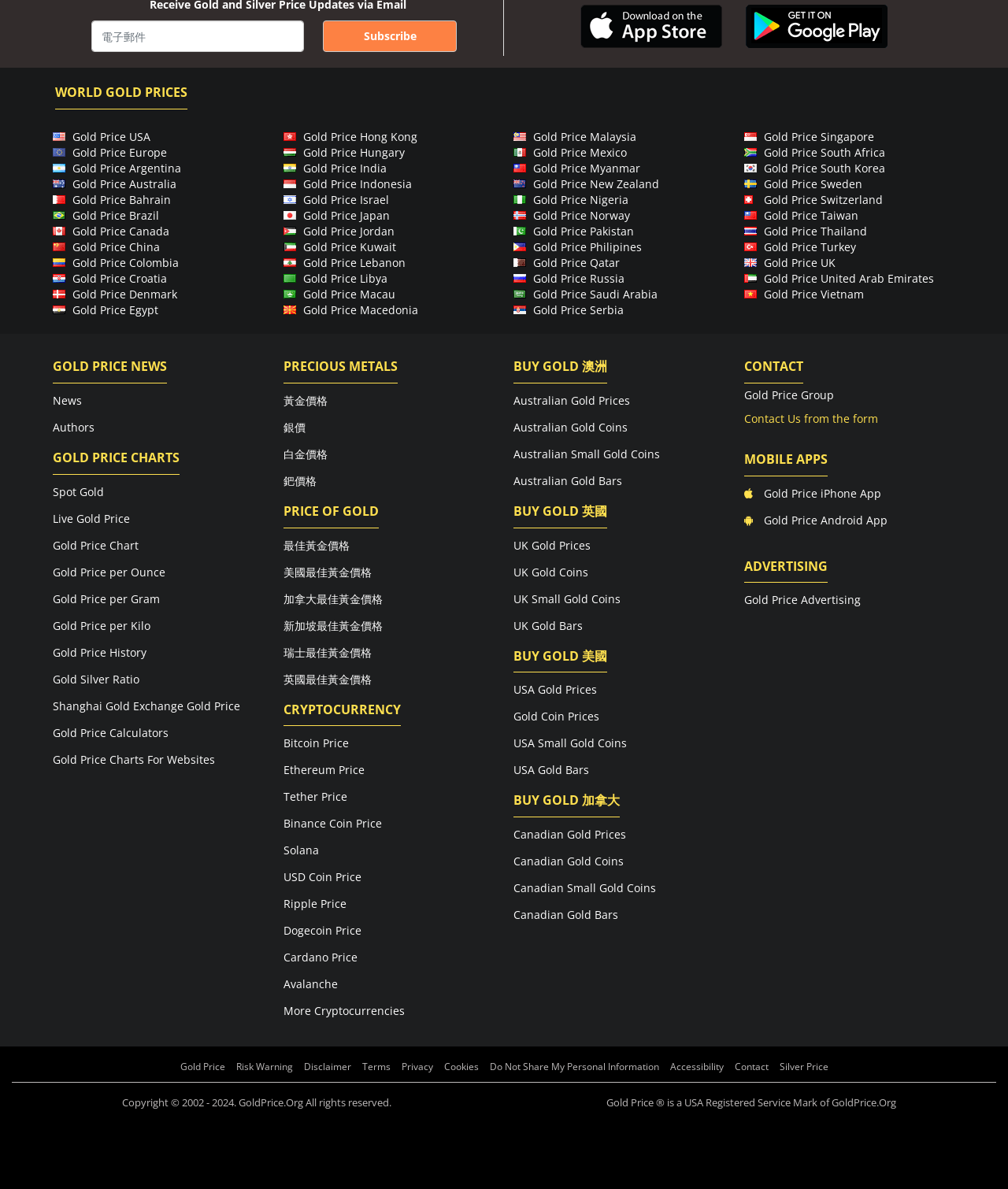Please identify the bounding box coordinates of the element's region that I should click in order to complete the following instruction: "Download gold price calculator". The bounding box coordinates consist of four float numbers between 0 and 1, i.e., [left, top, right, bottom].

[0.052, 0.605, 0.262, 0.628]